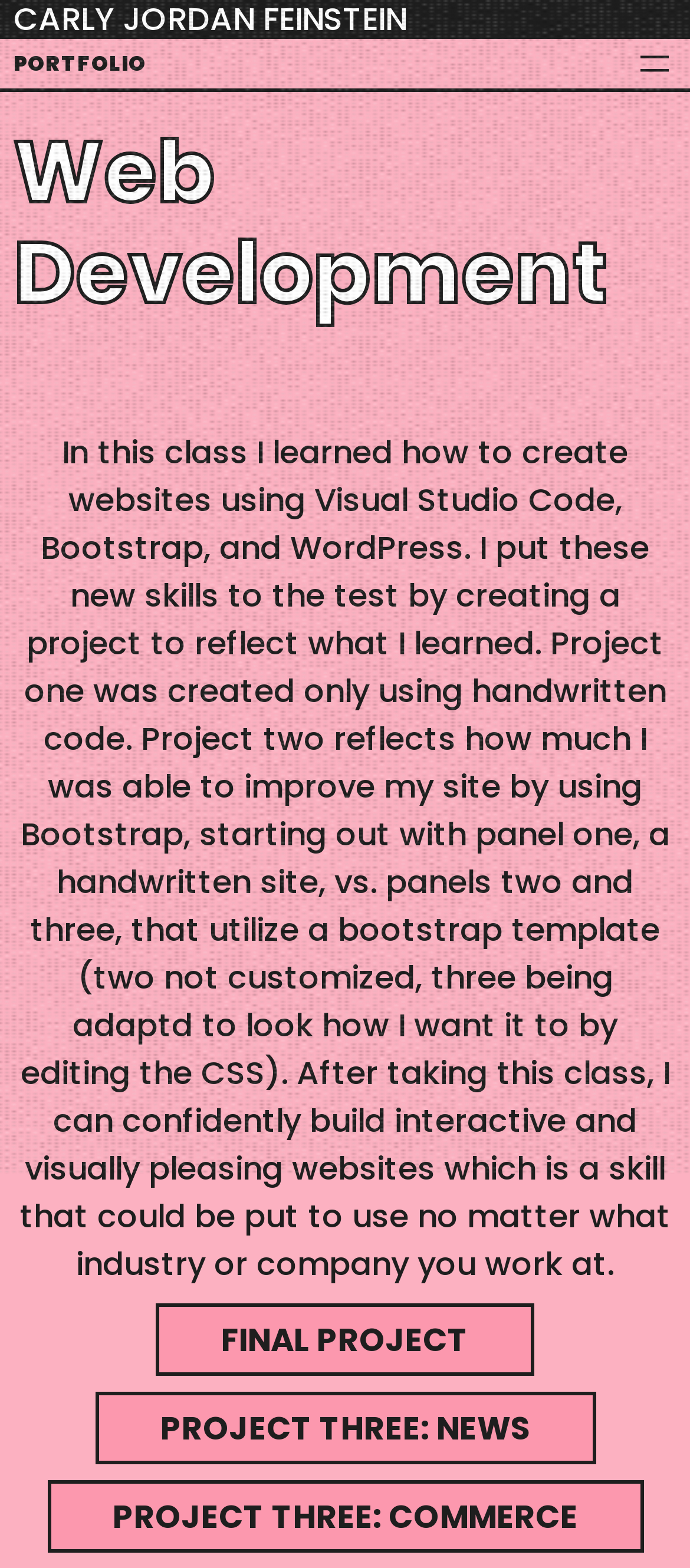Provide an in-depth caption for the contents of the webpage.

The webpage is a portfolio for web development, with a focus on showcasing the creator's skills and projects. At the top, there is a heading with the name "CARLY JORDAN FEINSTEIN" followed by another heading "PORTFOLIO" which is also a link. 

To the right of these headings, there is a navigation menu labeled "Primary" with a button to open a menu dialog. Below the navigation menu, there is a horizontal separator line that spans the entire width of the page.

The main content of the page is divided into sections, with a heading "Web Development" that takes up most of the width of the page. Below this heading, there is a block of text that describes the creator's experience in a web development class, where they learned to create websites using Visual Studio Code, Bootstrap, and WordPress. The text also explains the projects they worked on, including a handwritten site and ones that utilize Bootstrap templates.

Below the descriptive text, there are three links to specific projects: "FINAL PROJECT", "PROJECT THREE: NEWS", and "PROJECT THREE: COMMERCE". These links are positioned near the bottom of the page, with the "FINAL PROJECT" link being the highest and the "PROJECT THREE: COMMERCE" link being the lowest.